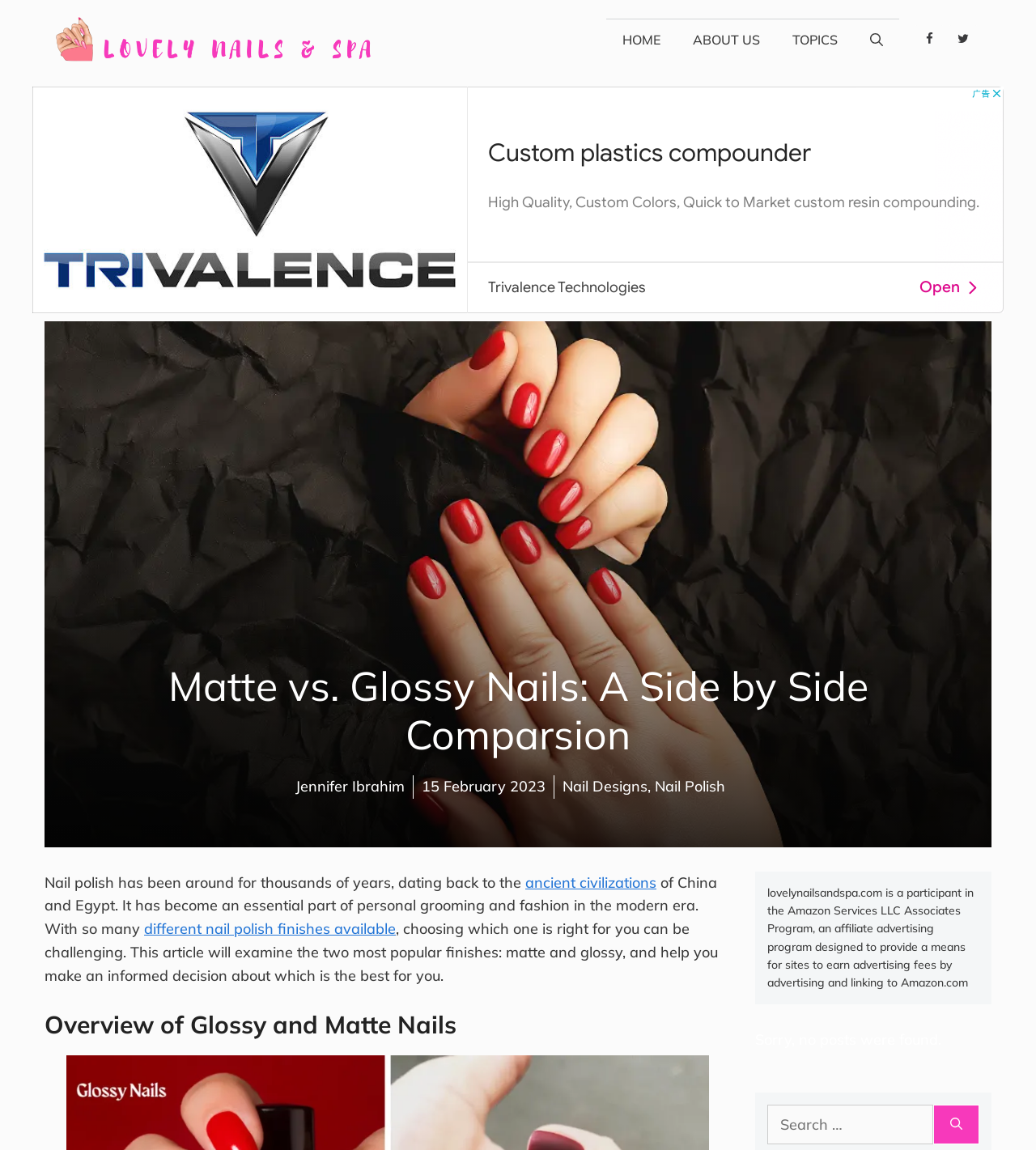Please determine the bounding box coordinates of the section I need to click to accomplish this instruction: "Search for something".

[0.74, 0.96, 0.901, 0.995]